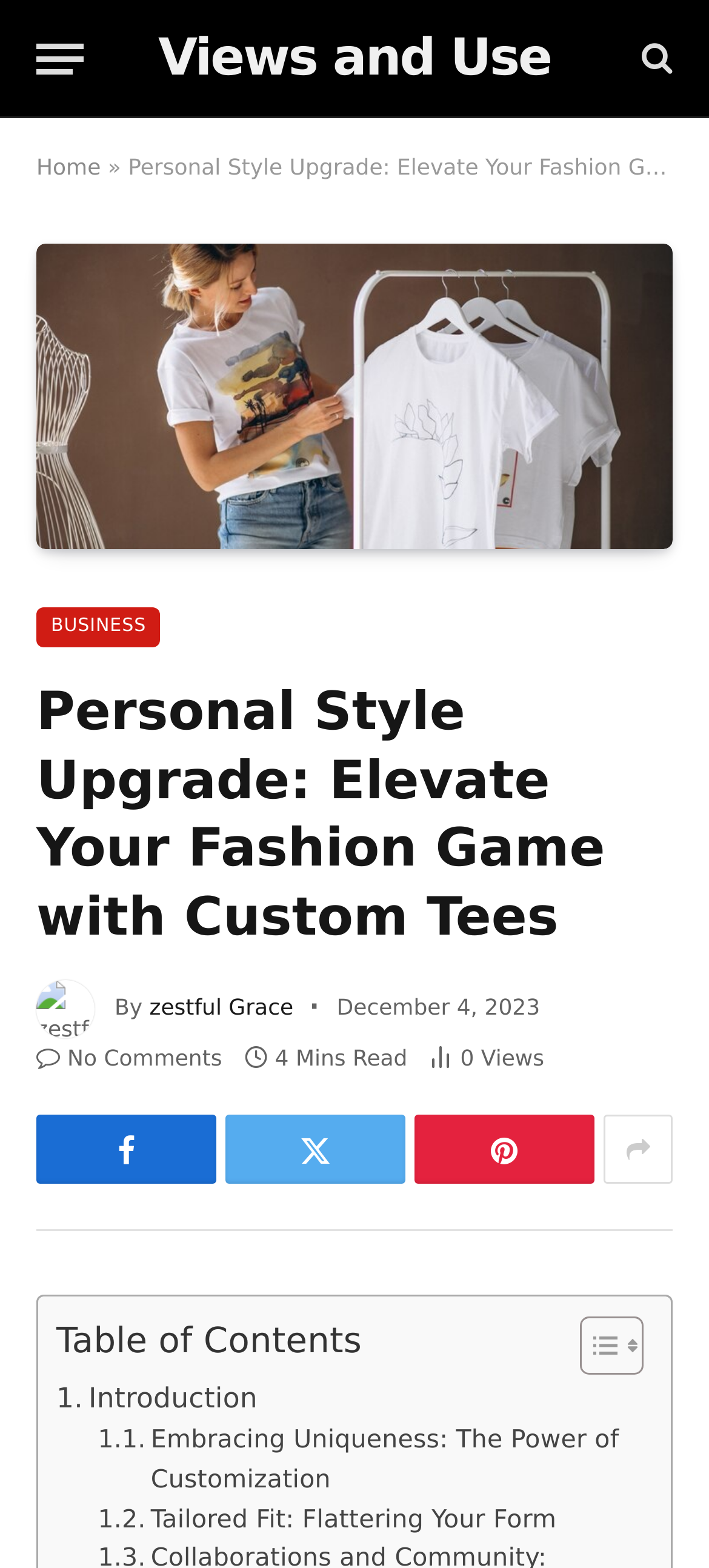What is the category of the article?
Provide a comprehensive and detailed answer to the question.

I found the category by looking at the link element with the text 'BUSINESS' which is located above the heading 'Personal Style Upgrade: Elevate Your Fashion Game with Custom Tees'.